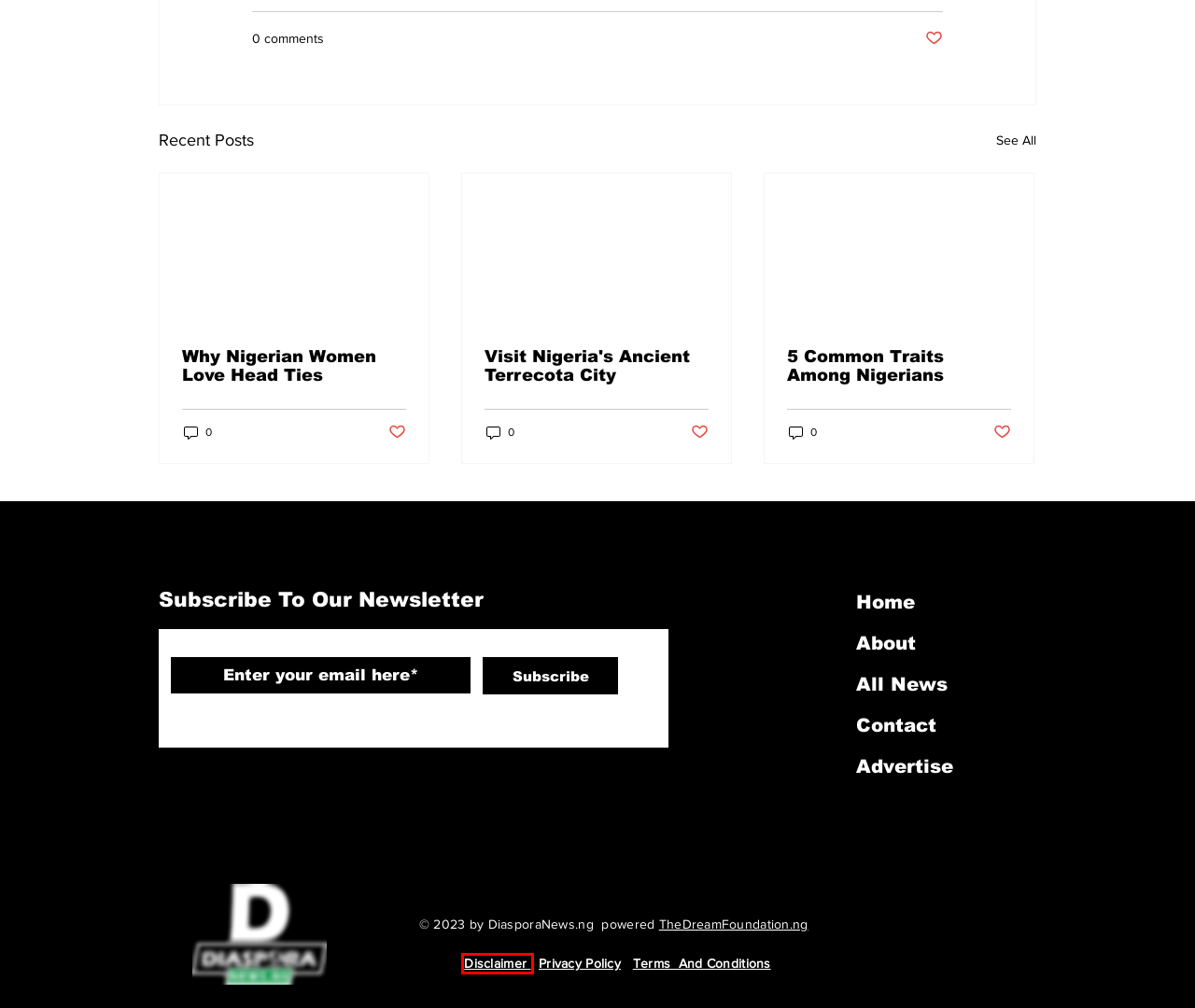Look at the given screenshot of a webpage with a red rectangle bounding box around a UI element. Pick the description that best matches the new webpage after clicking the element highlighted. The descriptions are:
A. Education
B. All News | DiasporaNews.ng
C. 5 Common Traits Among Nigerians
D. Disclaimer | DiasporaNews.ng
E. Visit Nigeria's Ancient Terrecota City
F. Privacy Policy | DiasporaNews.ng
G. Why Nigerian Women Love Head Ties
H. Terms And Conditions | DiasporaNews.ng

D